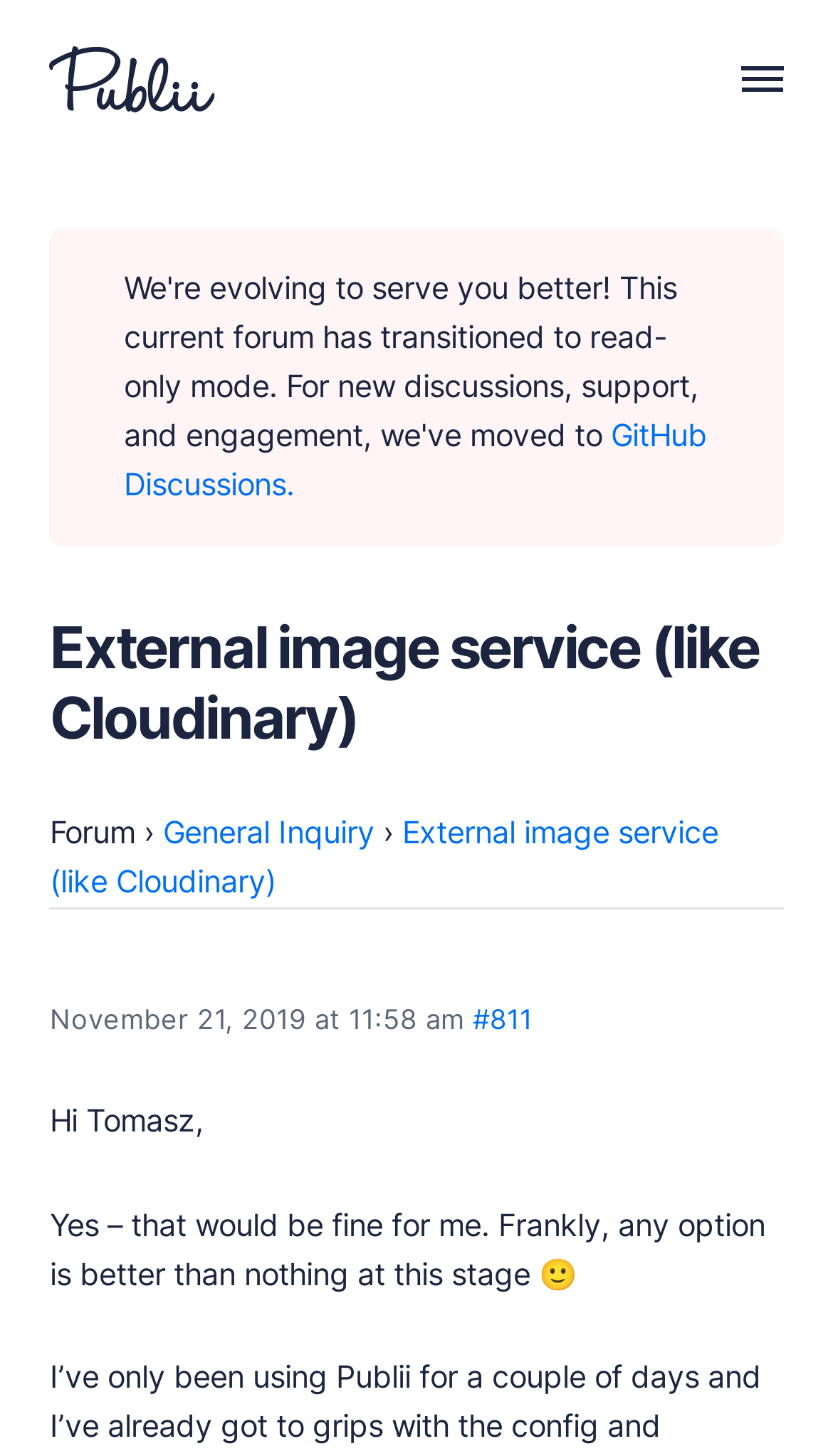Identify the text that serves as the heading for the webpage and generate it.

External image service (like Cloudinary)